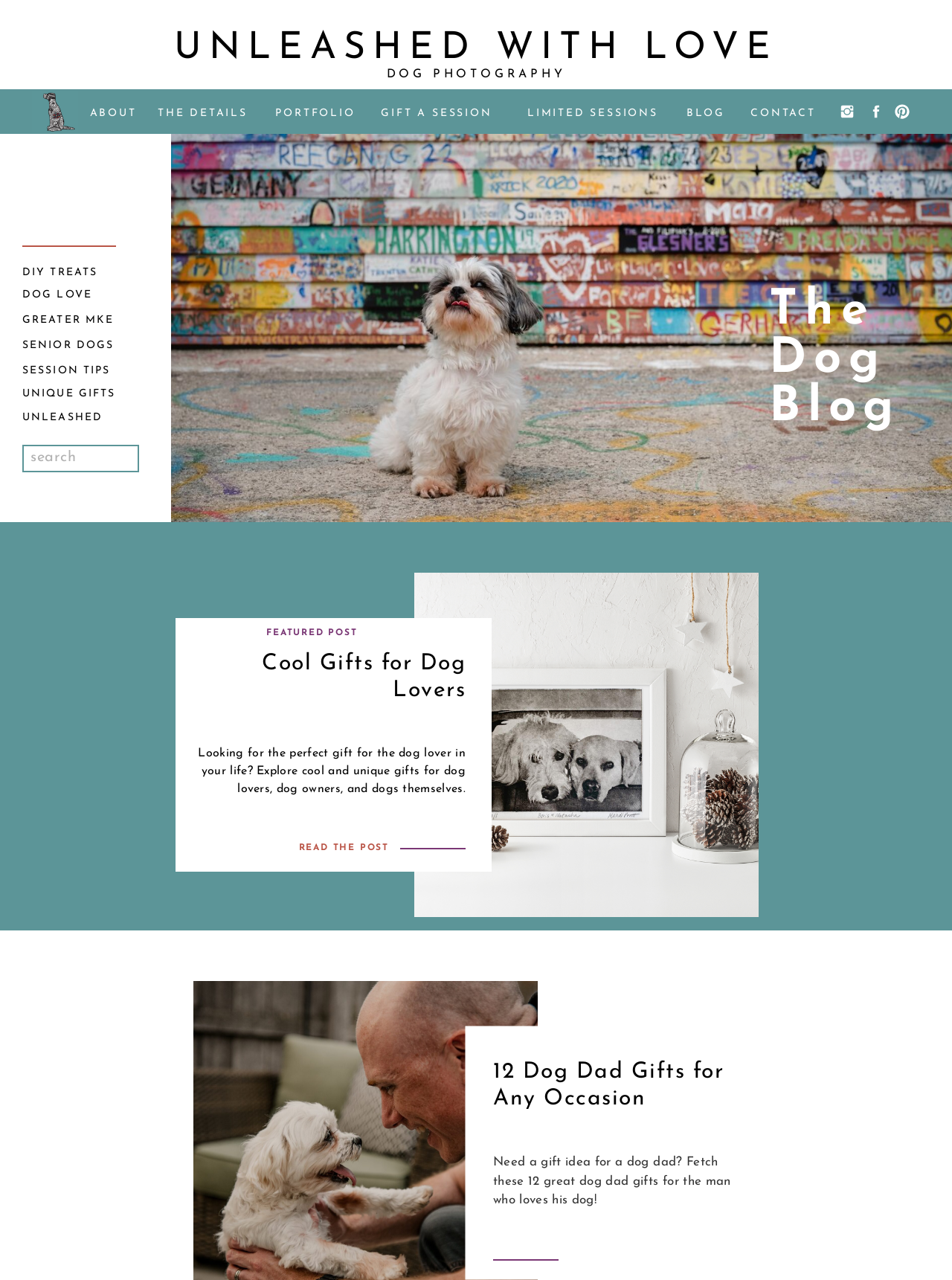Can you specify the bounding box coordinates for the region that should be clicked to fulfill this instruction: "Search for architecture".

None